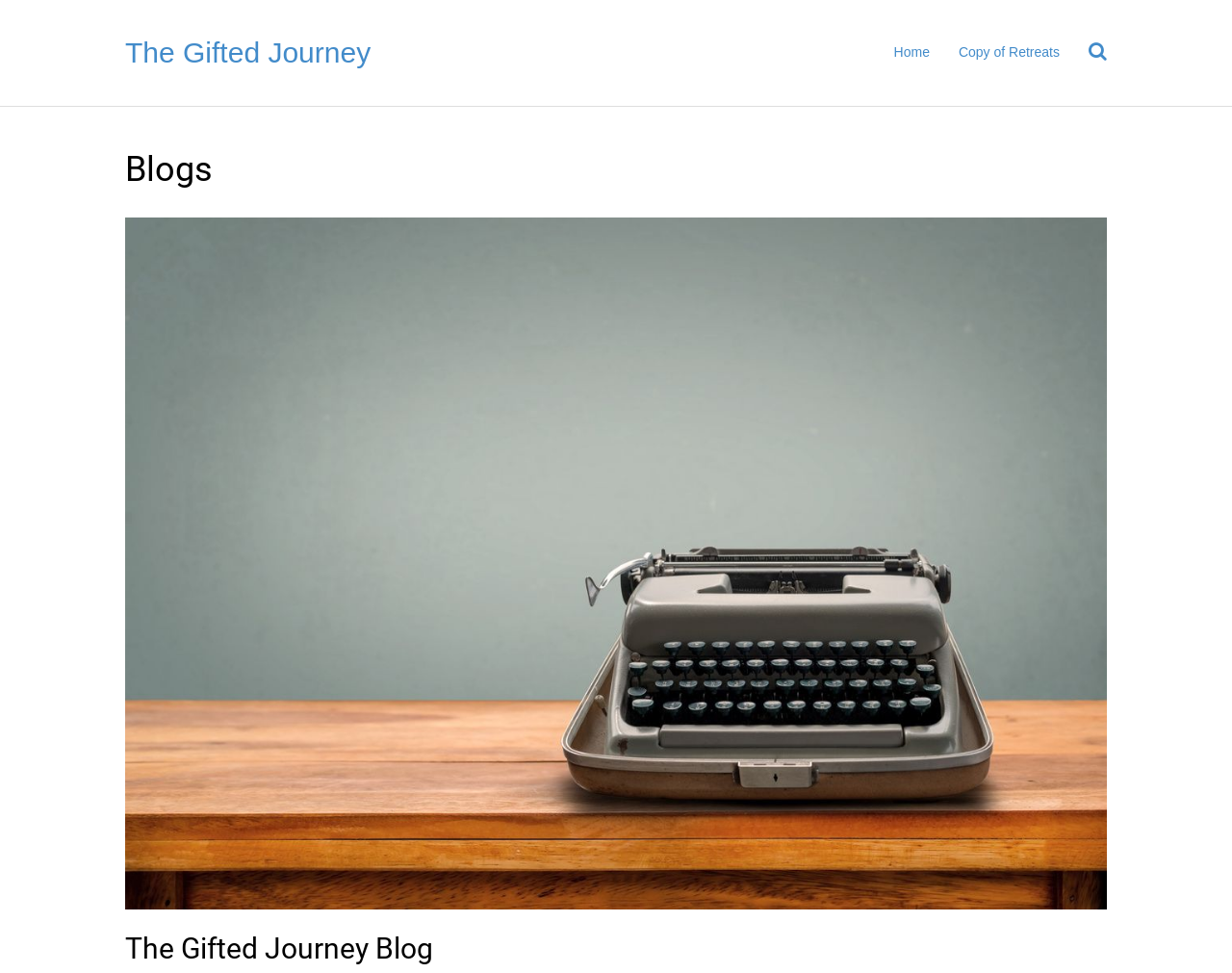Using the provided description Home, find the bounding box coordinates for the UI element. Provide the coordinates in (top-left x, top-left y, bottom-right x, bottom-right y) format, ensuring all values are between 0 and 1.

[0.714, 0.03, 0.766, 0.079]